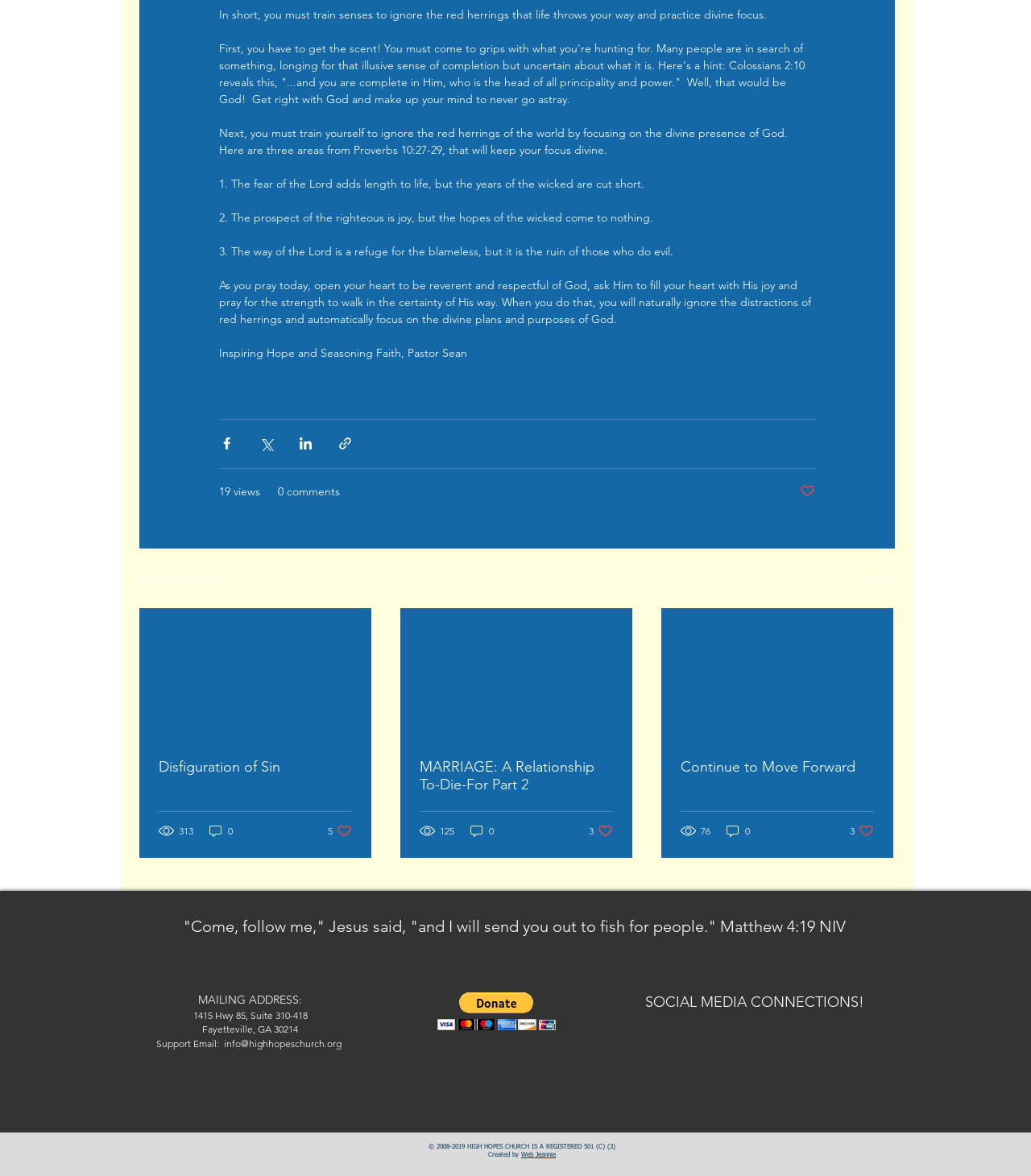What is the purpose of the 'Share via' buttons?
Please describe in detail the information shown in the image to answer the question.

The 'Share via' buttons, including Facebook, Twitter, LinkedIn, and link, are provided to allow users to share the article or content with others on various social media platforms or via a link, promoting the church's message and increasing its online presence.